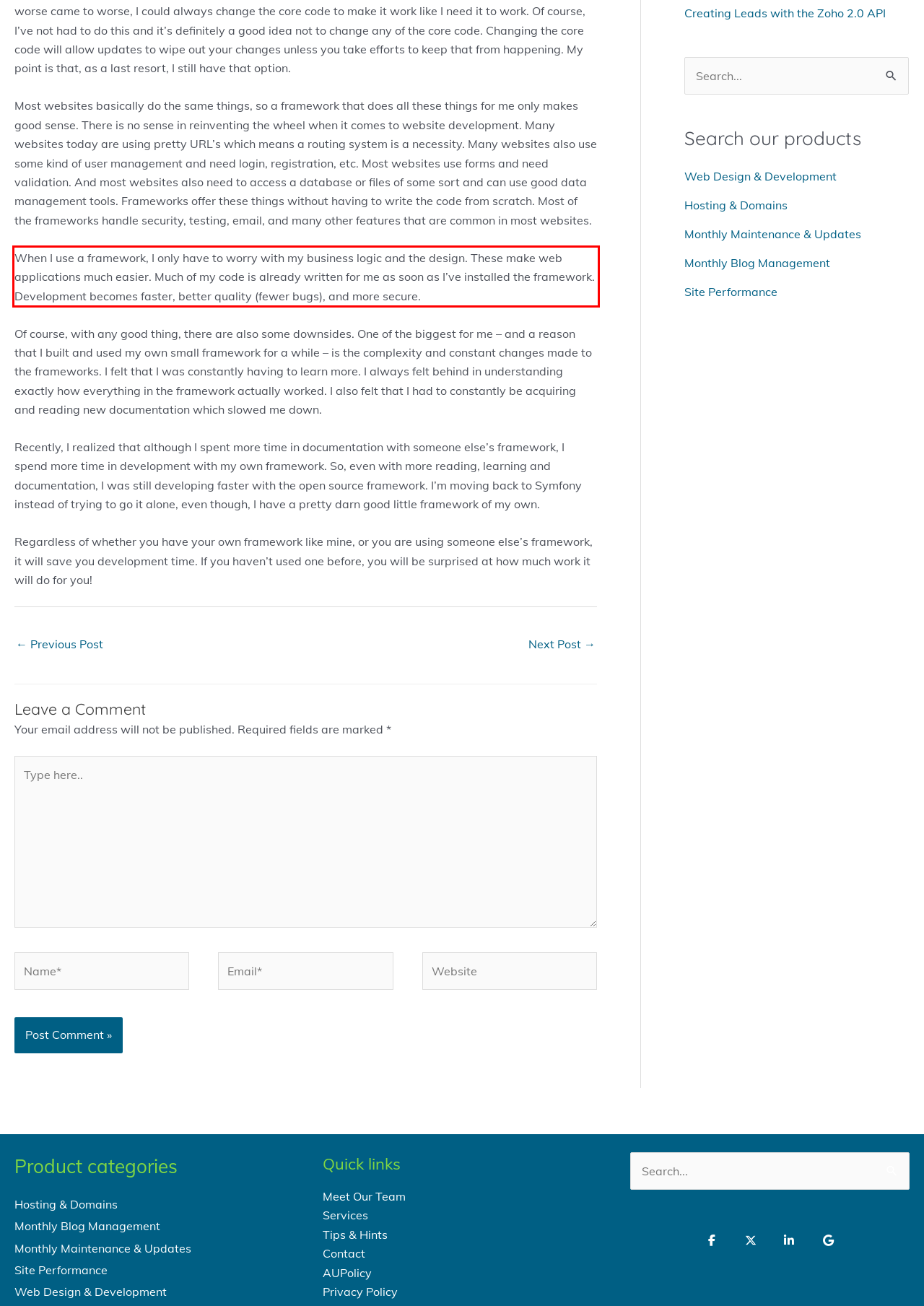Given a screenshot of a webpage, locate the red bounding box and extract the text it encloses.

When I use a framework, I only have to worry with my business logic and the design. These make web applications much easier. Much of my code is already written for me as soon as I’ve installed the framework. Development becomes faster, better quality (fewer bugs), and more secure.